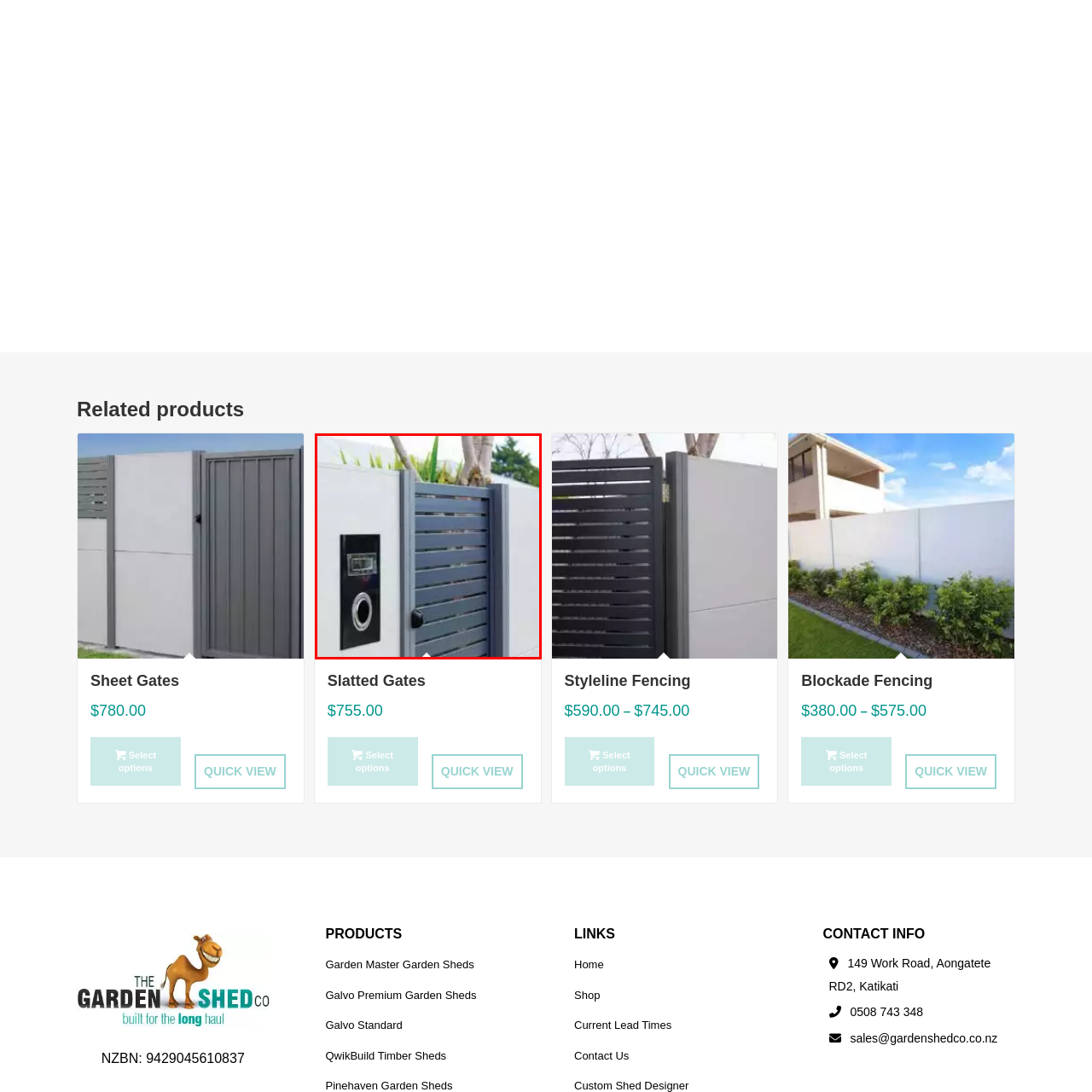Observe the image enclosed by the red border and respond to the subsequent question with a one-word or short phrase:
What is above the white wall?

greenery